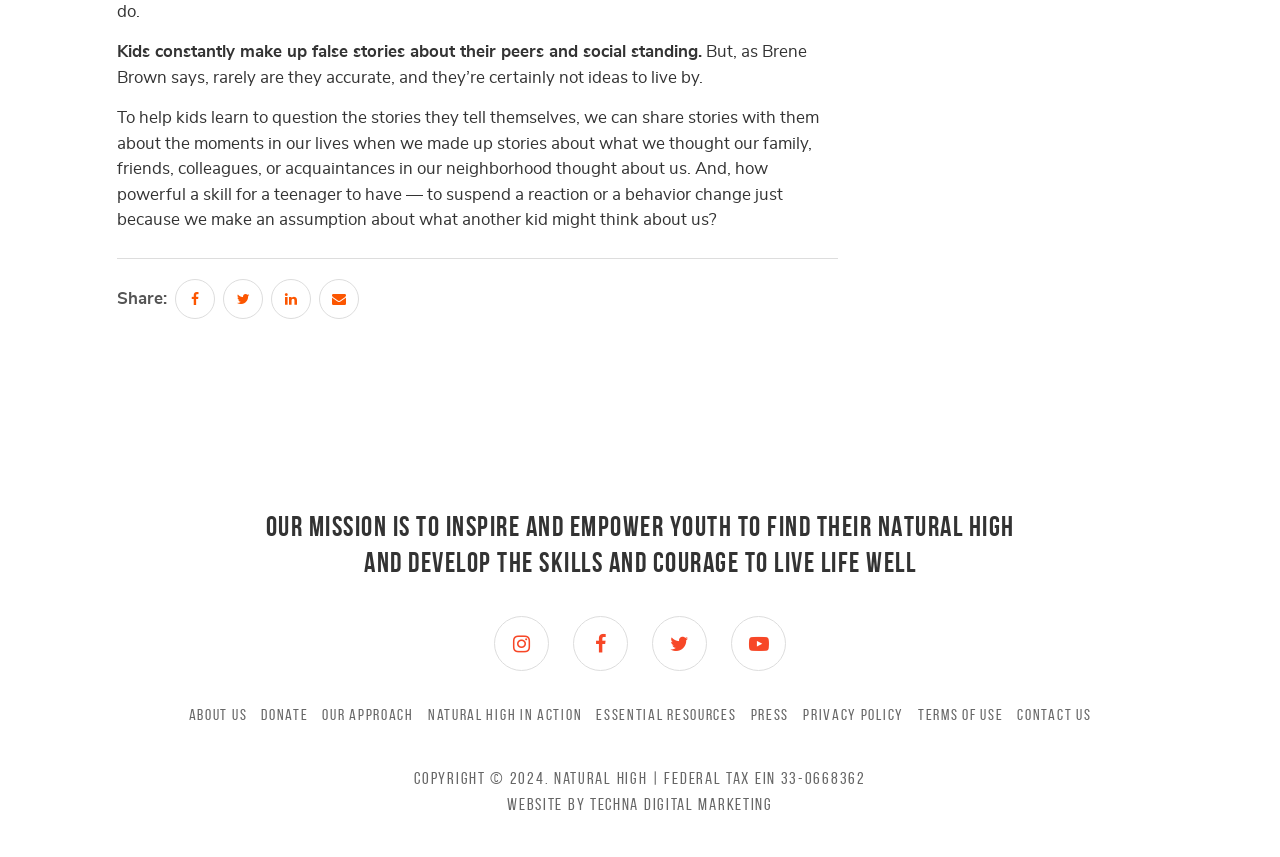Kindly provide the bounding box coordinates of the section you need to click on to fulfill the given instruction: "Share on Facebook".

[0.137, 0.325, 0.168, 0.372]